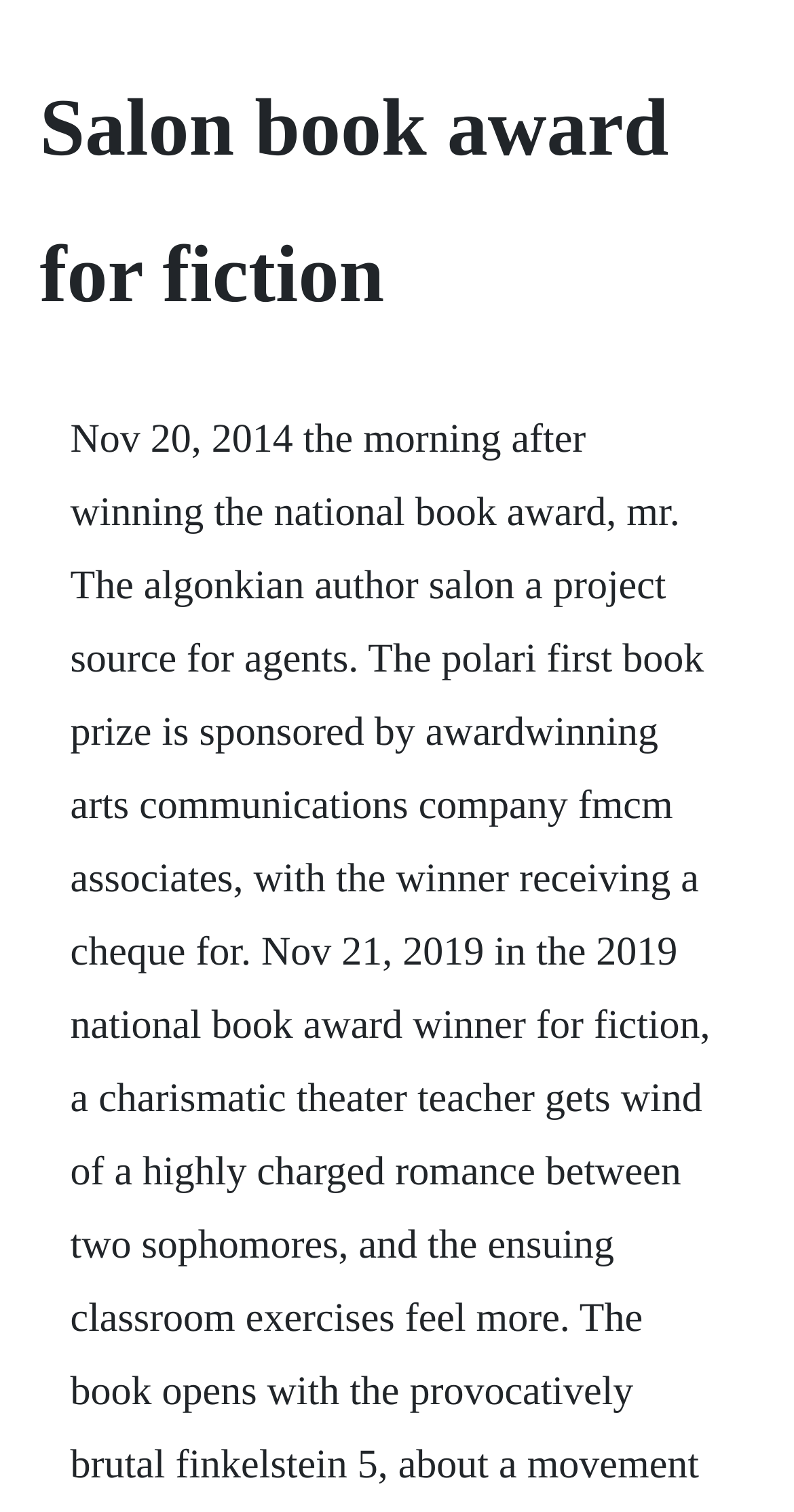Identify the webpage's primary heading and generate its text.

Salon book award for fiction